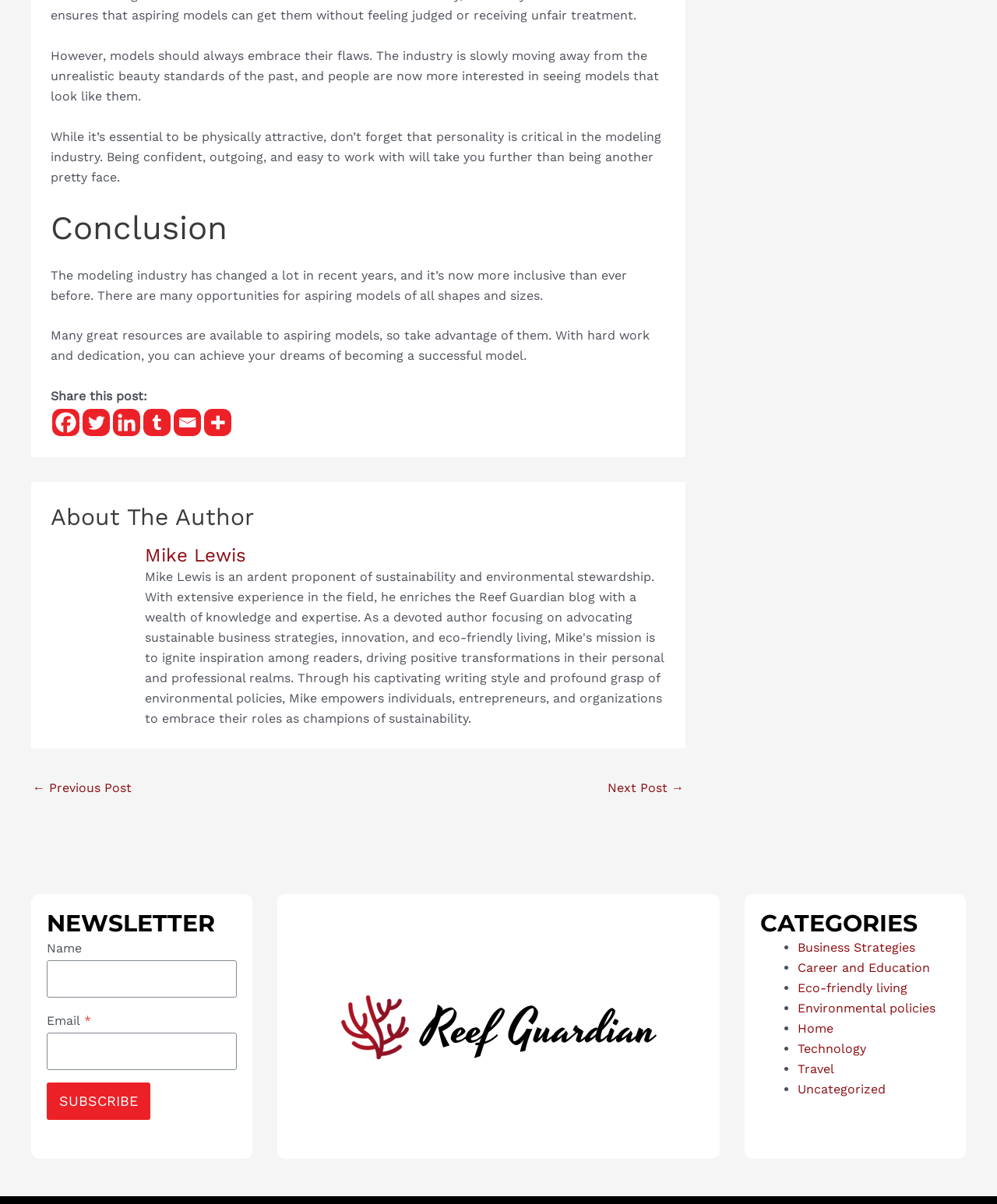Please determine the bounding box coordinates of the clickable area required to carry out the following instruction: "Share this post on Facebook". The coordinates must be four float numbers between 0 and 1, represented as [left, top, right, bottom].

[0.052, 0.34, 0.08, 0.362]